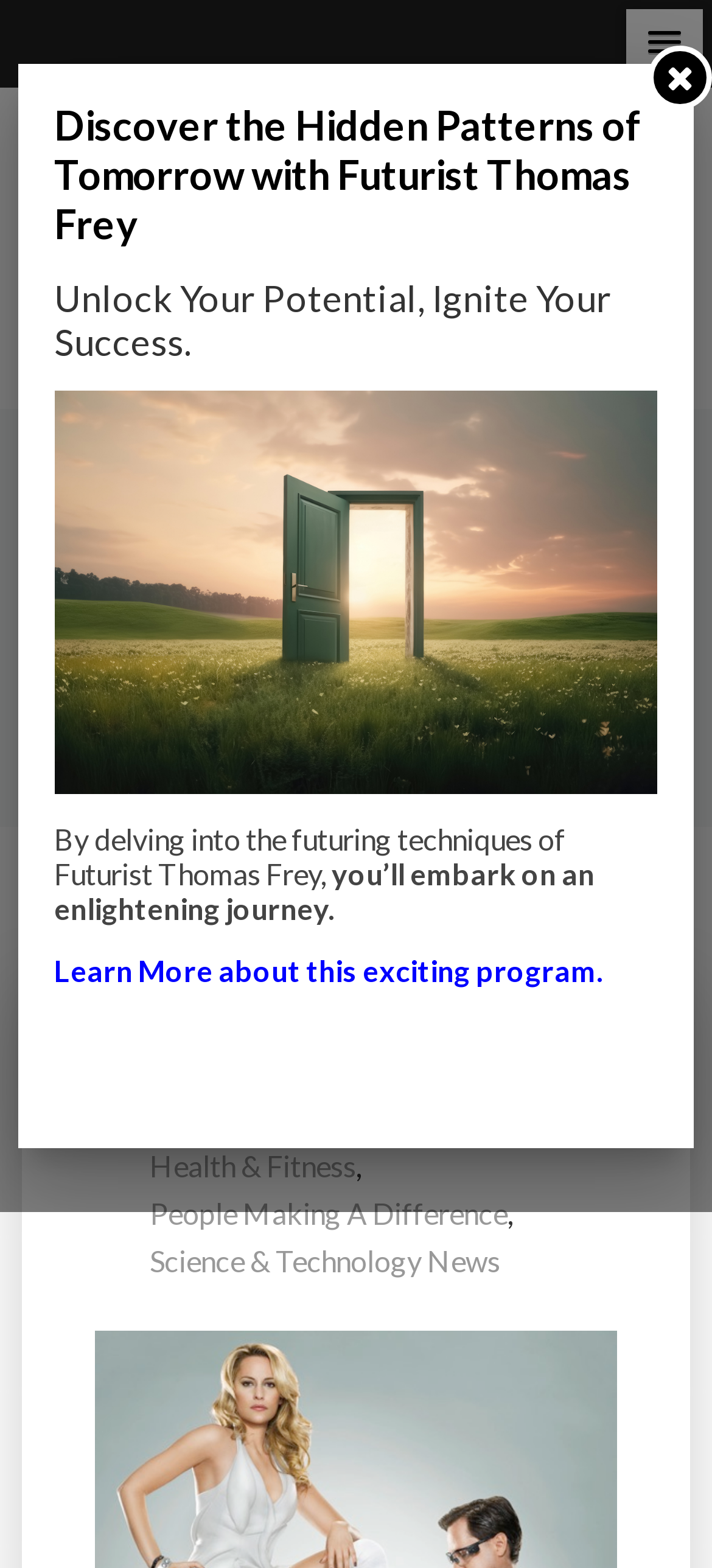Please identify the bounding box coordinates of the region to click in order to complete the given instruction: "Learn more about the program". The coordinates should be four float numbers between 0 and 1, i.e., [left, top, right, bottom].

[0.076, 0.607, 0.848, 0.629]